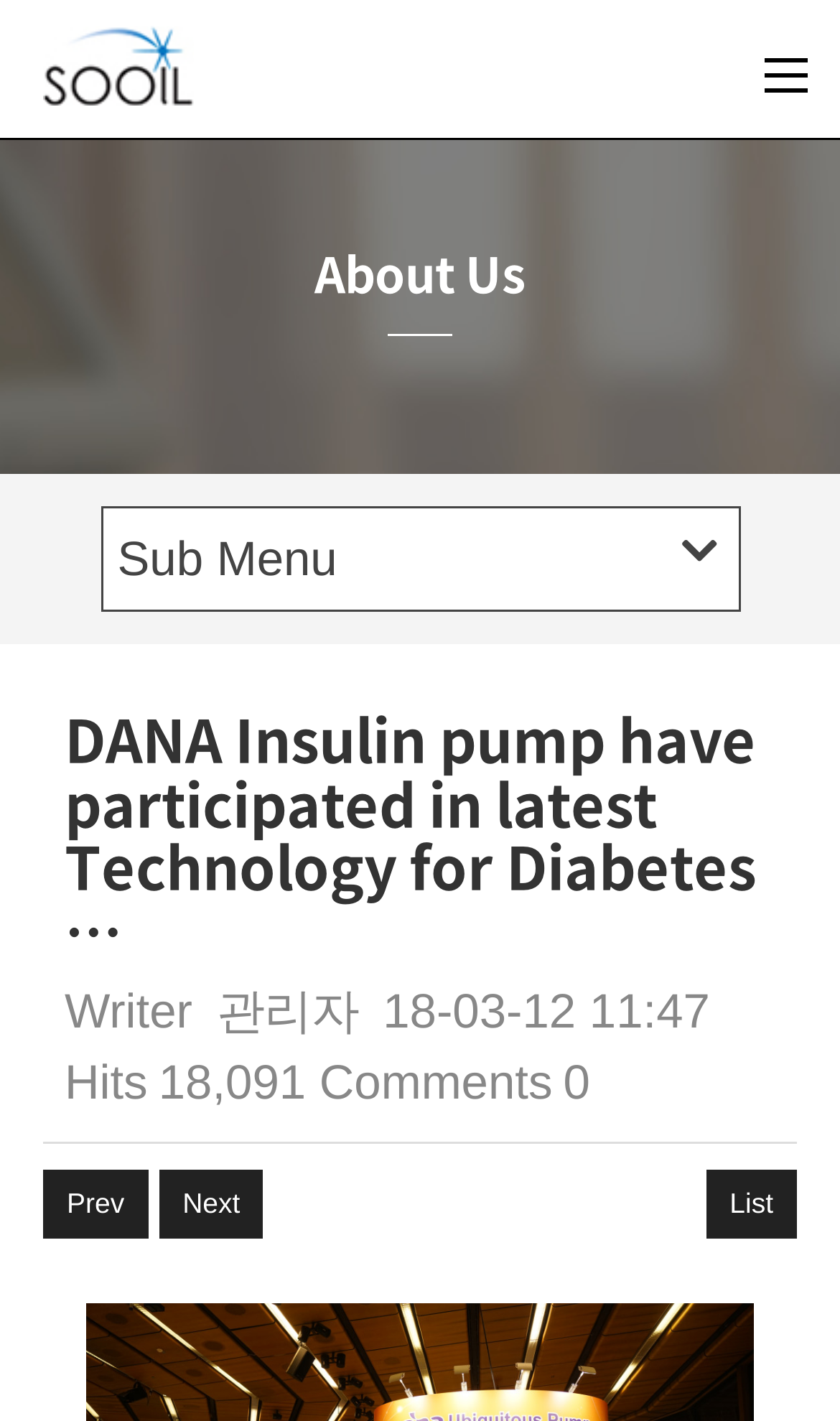What is the name of the company?
Based on the image content, provide your answer in one word or a short phrase.

SOOIL